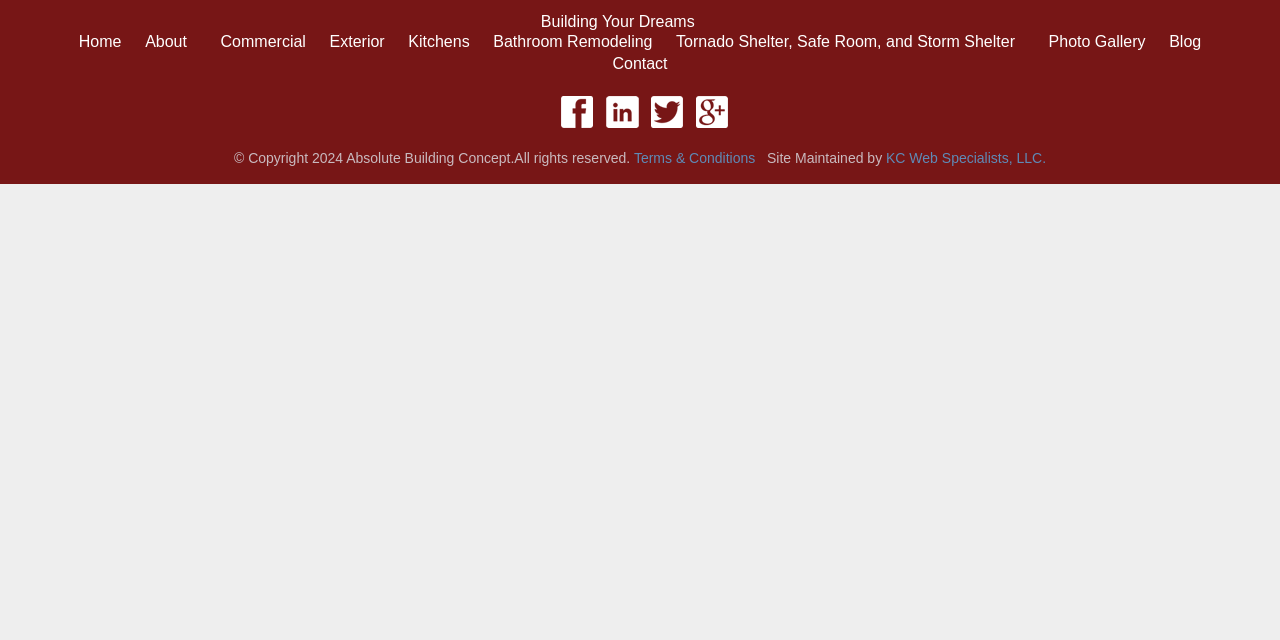Bounding box coordinates are specified in the format (top-left x, top-left y, bottom-right x, bottom-right y). All values are floating point numbers bounded between 0 and 1. Please provide the bounding box coordinate of the region this sentence describes: KC Web Specialists, LLC.

[0.692, 0.234, 0.817, 0.259]